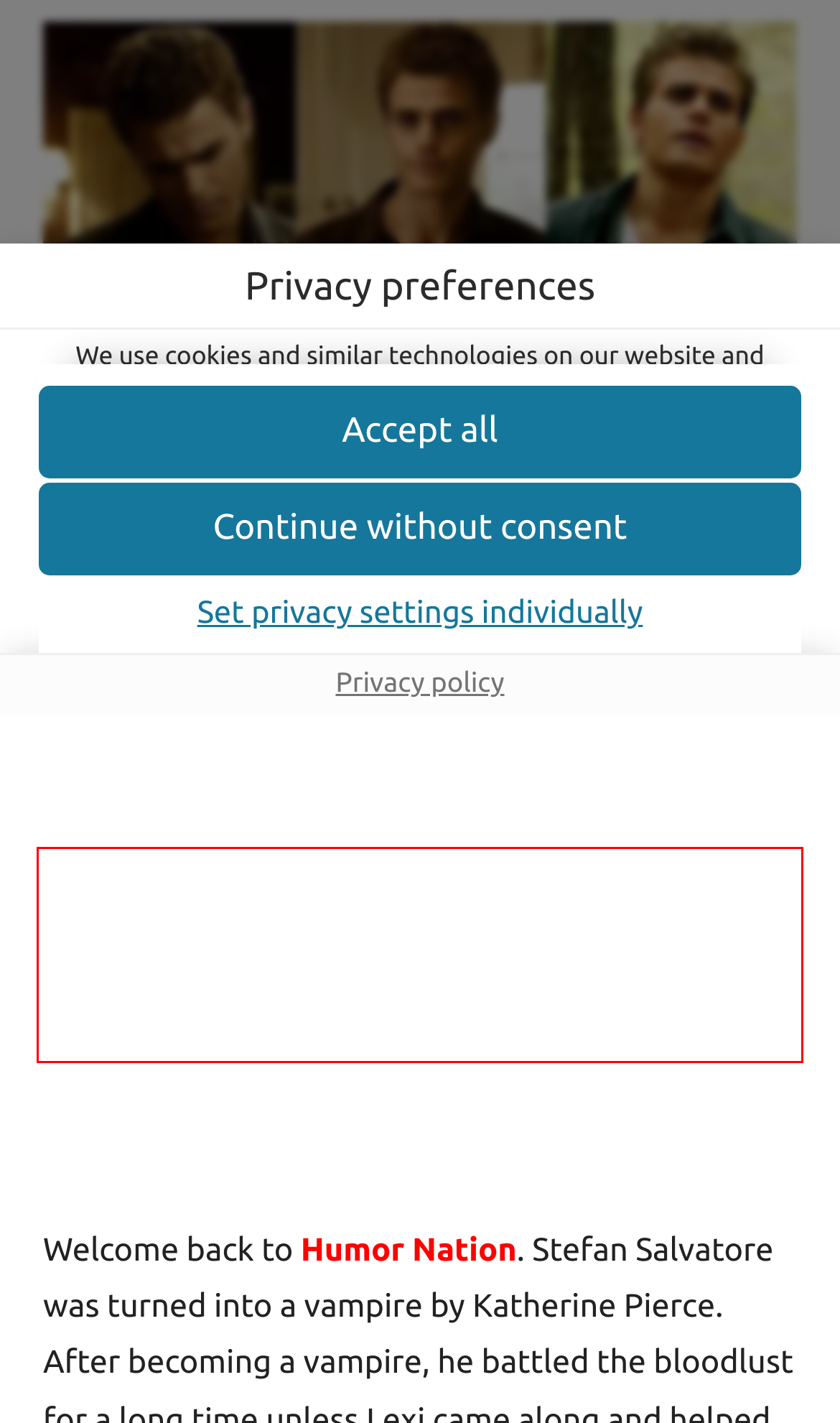Review the webpage screenshot provided, and perform OCR to extract the text from the red bounding box.

Some services process personal data in unsecure third countries. By consenting to the use of these services, you also consent to the processing of your data in these unsecure third countries in accordance with Art. 49 (1) lit. a GDPR. This involves risks that your data will be processed by authorities for control and monitoring purposes, perhaps without the possibility of a legal recourse.U